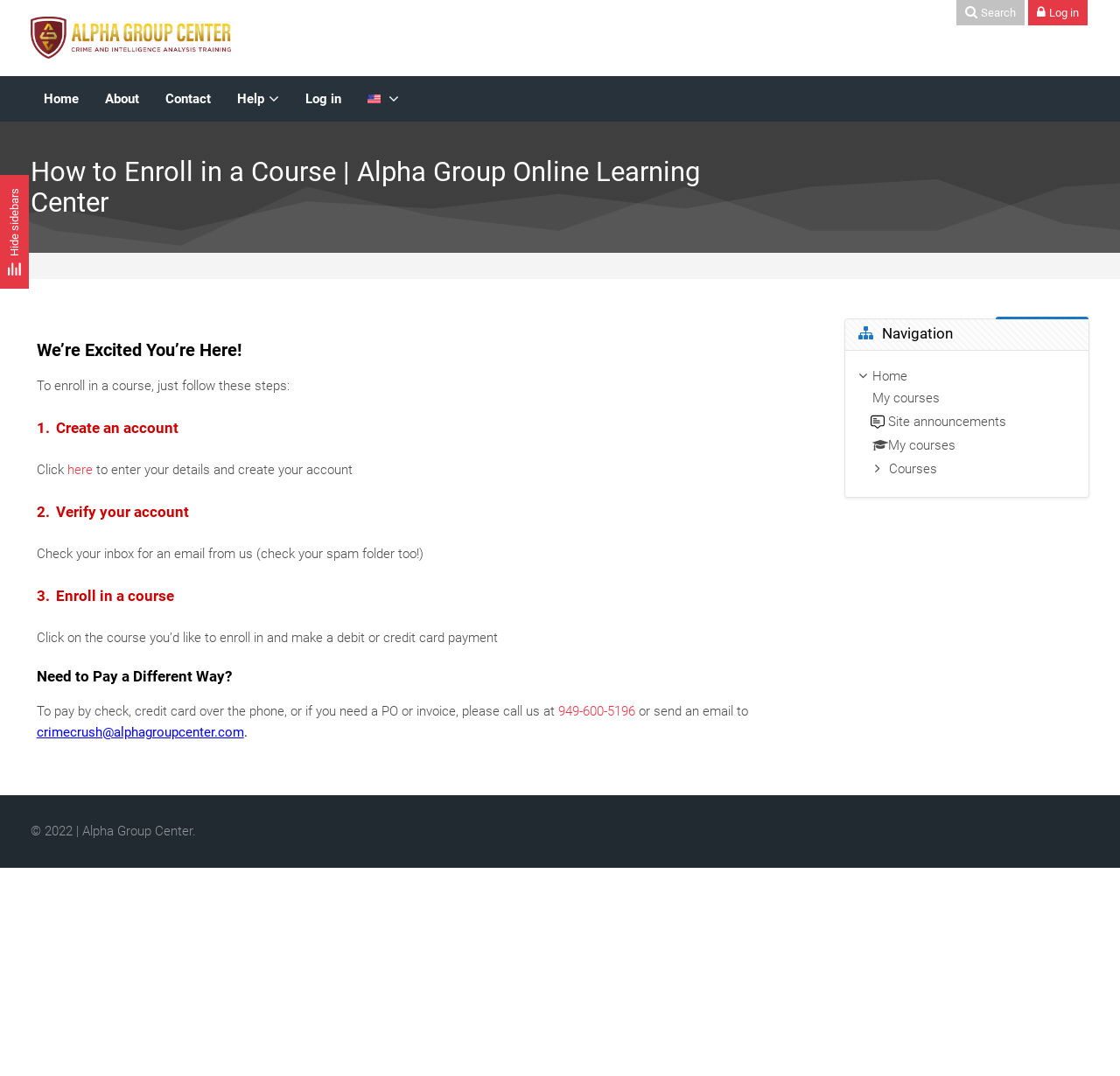Give a short answer using one word or phrase for the question:
What is the name of the online learning center?

Alpha Group Online Learning Center